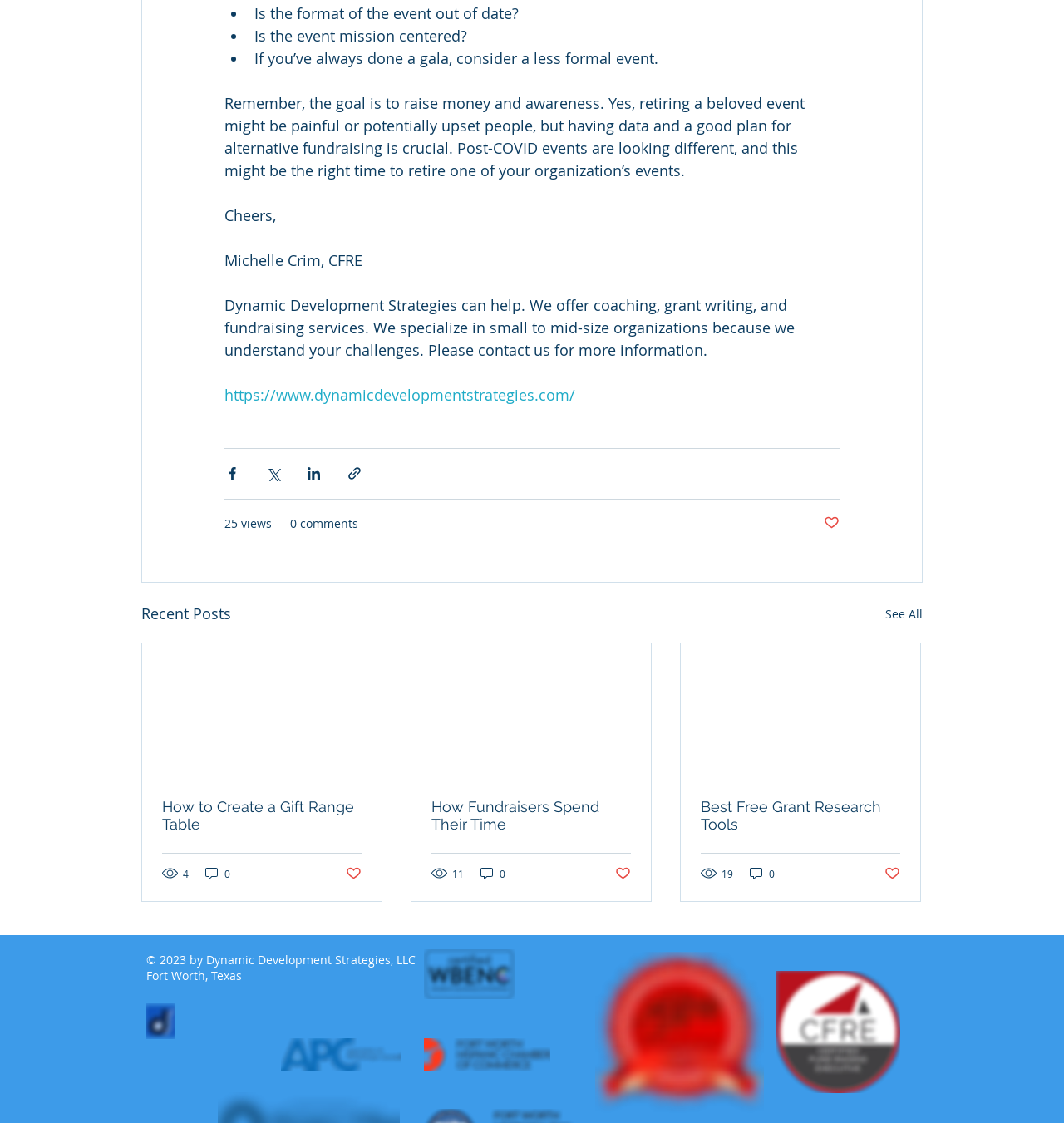Provide the bounding box coordinates of the HTML element described as: "19". The bounding box coordinates should be four float numbers between 0 and 1, i.e., [left, top, right, bottom].

[0.659, 0.771, 0.691, 0.785]